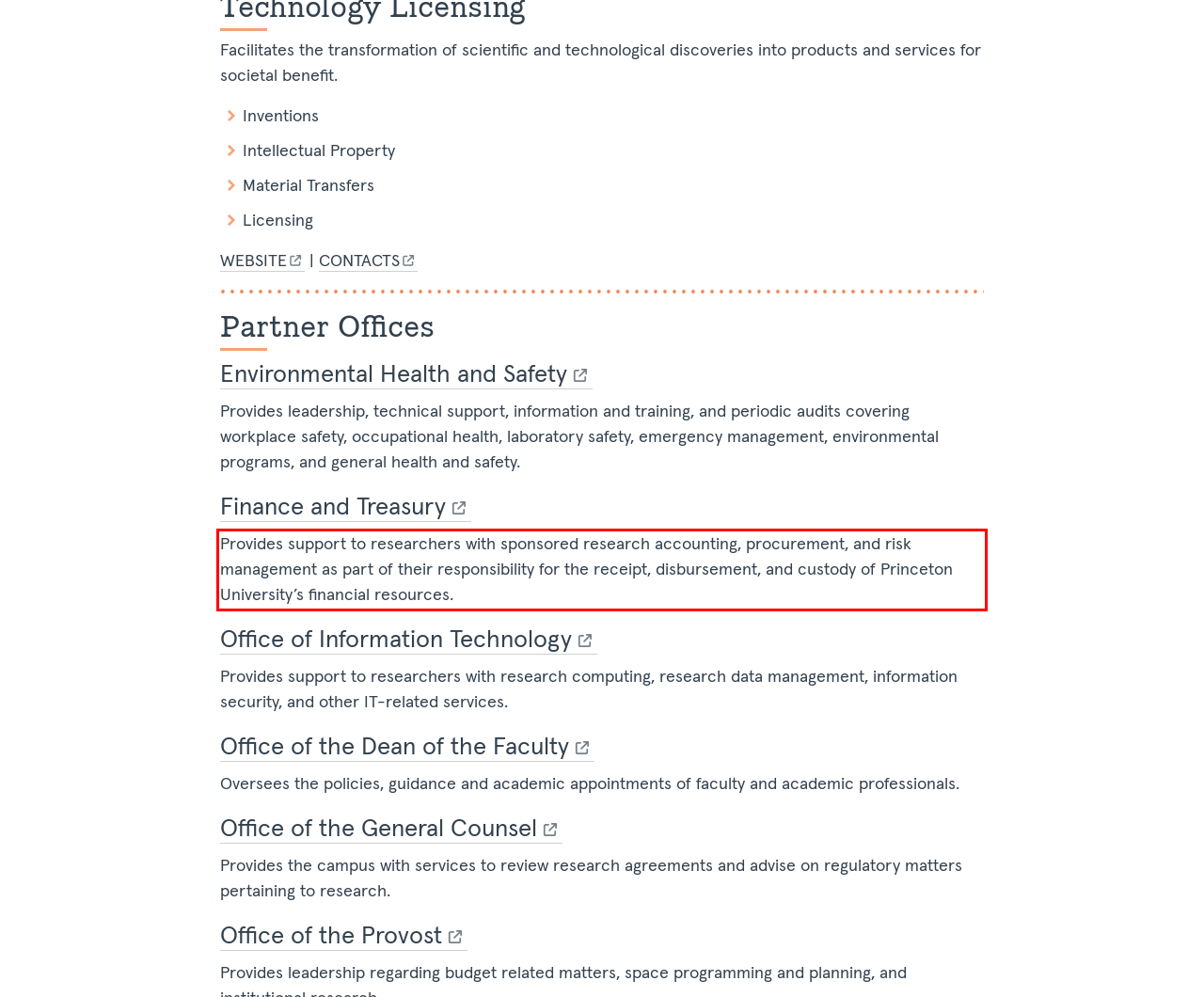From the screenshot of the webpage, locate the red bounding box and extract the text contained within that area.

Provides support to researchers with sponsored research accounting, procurement, and risk management as part of their responsibility for the receipt, disbursement, and custody of Princeton University’s financial resources.